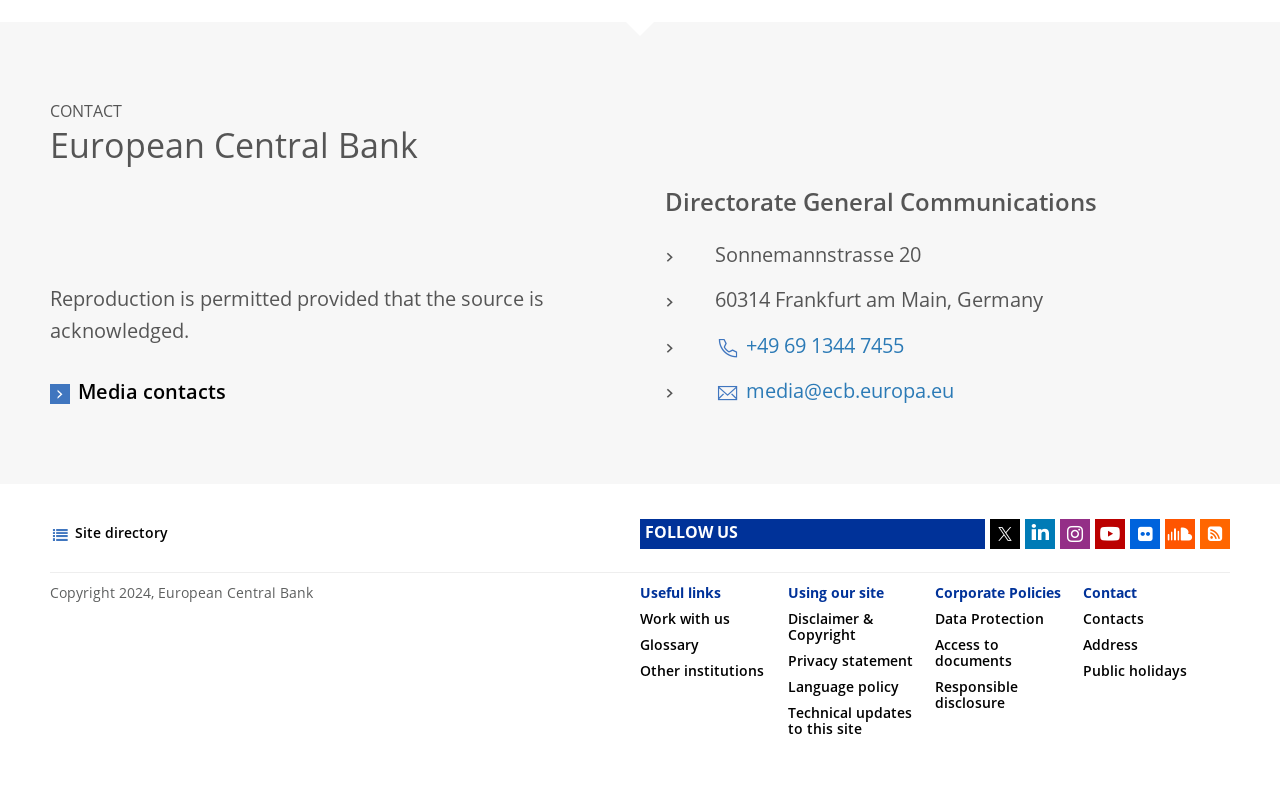Please give a short response to the question using one word or a phrase:
What is the address of the European Central Bank?

Sonnemannstrasse 20, 60314 Frankfurt am Main, Germany